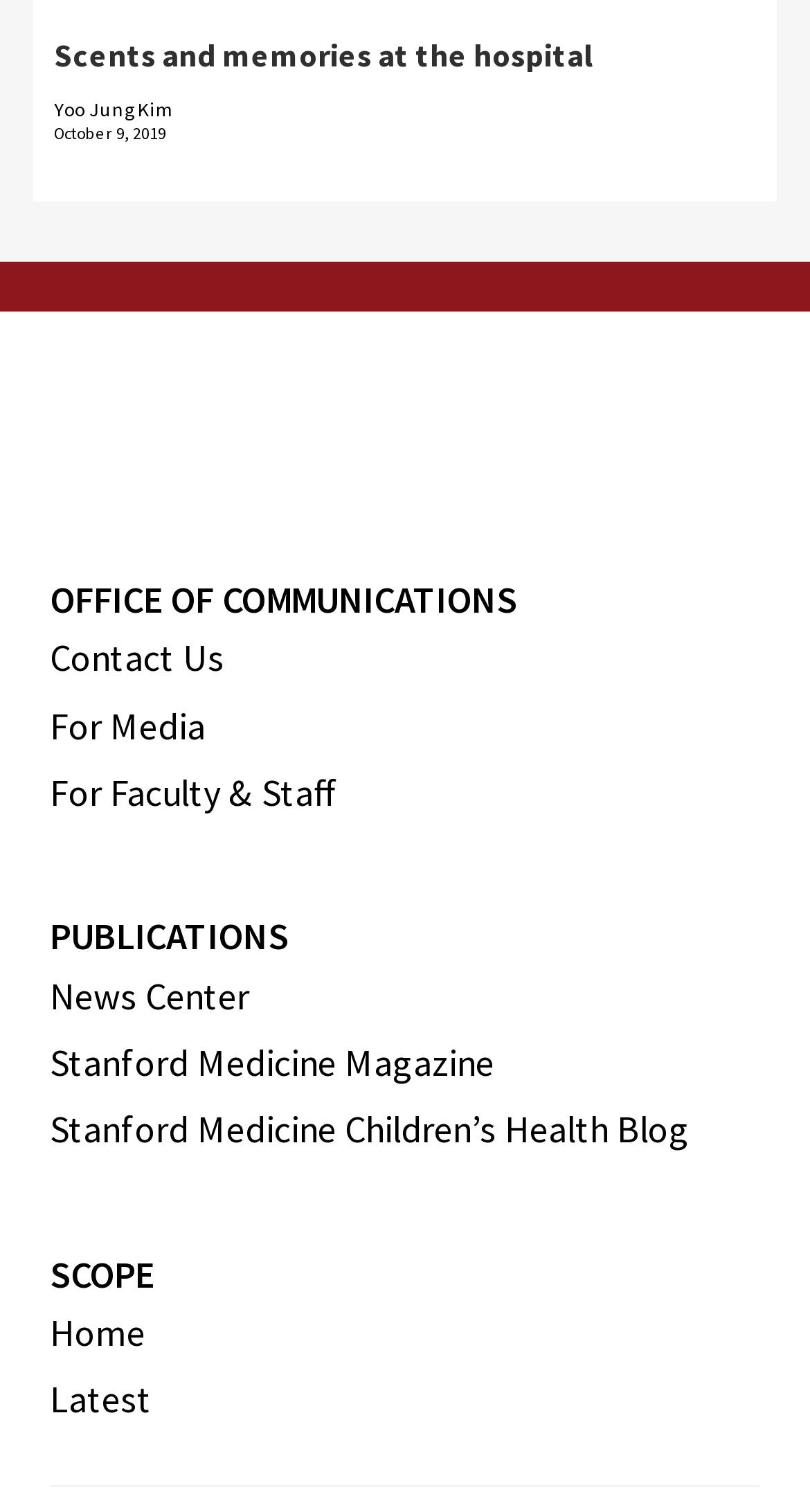What is the name of the office?
Look at the screenshot and provide an in-depth answer.

The name of the office can be found in the heading element with the text 'OFFICE OF COMMUNICATIONS' which is located below the article title.